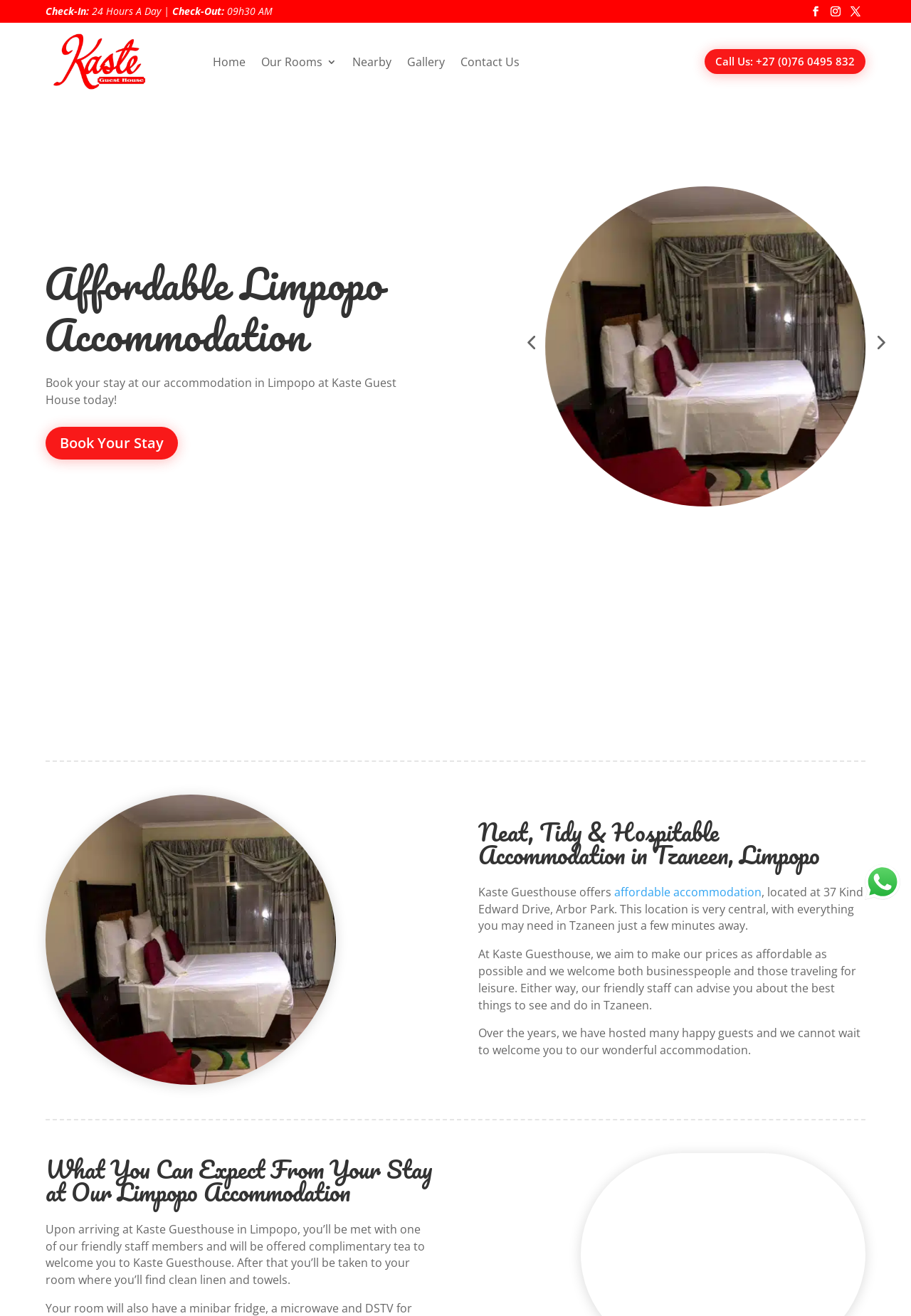Describe every aspect of the webpage comprehensively.

The webpage is about Kaste Guesthouse Accommodation in Limpopo, showcasing their services and amenities. At the top, there is a logo of Kaste Guest House, accompanied by a navigation menu with links to "Home", "Our Rooms", "Nearby", "Gallery", and "Contact Us". 

Below the navigation menu, there is a section with check-in and check-out information, including the hours of operation. On the right side of this section, there are three social media links represented by icons.

Further down, there is a heading "Affordable Limpopo Accommodation" followed by a call-to-action button "Book Your Stay" and a brief description of the accommodation. 

On the right side of this section, there are two identical images of "kaste guest house" with a link to the same destination. Below these images, there is a large image of "limpopo accommodation".

The main content of the webpage is divided into sections, each with a heading. The first section describes the accommodation, stating that it is "Neat, Tidy & Hospitable" and located in a central area of Tzaneen, Limpopo. The text explains that the guesthouse offers affordable accommodation and welcomes both businesspeople and leisure travelers.

The second section, "What You Can Expect From Your Stay at Our Limpopo Accommodation", describes the welcoming process, including complimentary tea and clean linen and towels in the rooms.

At the bottom right corner of the webpage, there is a "WhatsApp us" button with an image.